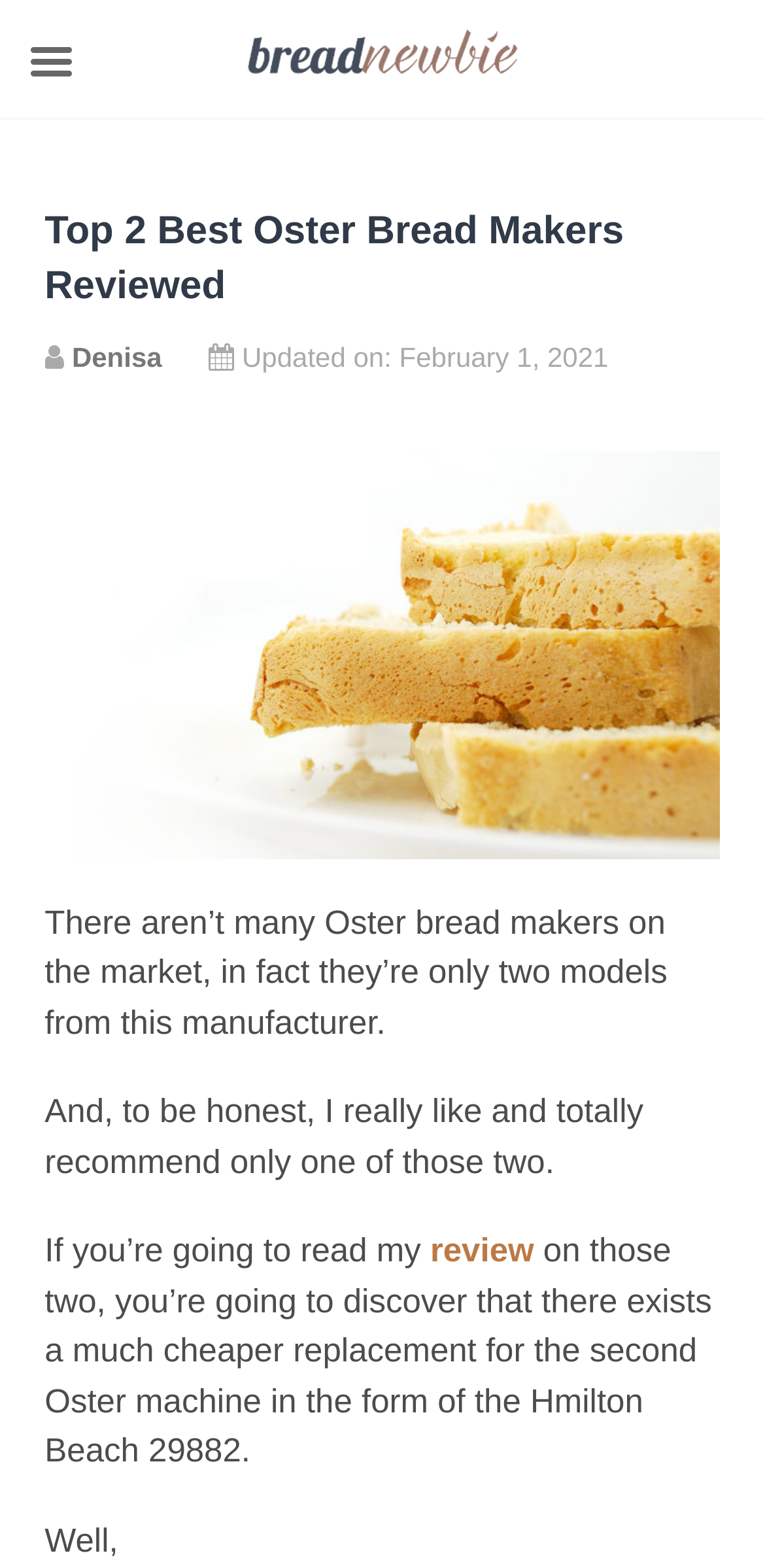Using the details from the image, please elaborate on the following question: What is the author's recommendation?

The static text 'And, to be honest, I really like and totally recommend only one of those two.' implies that the author recommends only one of the two Oster bread makers.